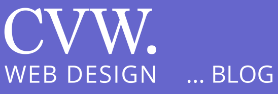Provide a comprehensive description of the image.

The image showcases the logo of "CVW Web Design Blog," featuring the prominent initials "CVW" in stylized white font against a vibrant purple background. Below the initials, the words "WEB DESIGN" are displayed in a slightly smaller size, followed by "BLOG," which signifies the blog's focus on web design topics and resources. This logo encapsulates the essence of the blog, reflecting its identity as a platform for insights into web design and development, primarily targeting freelancers and clients looking for web solutions. The color scheme and typography convey a modern and professional aesthetic, suitable for a digital design audience.